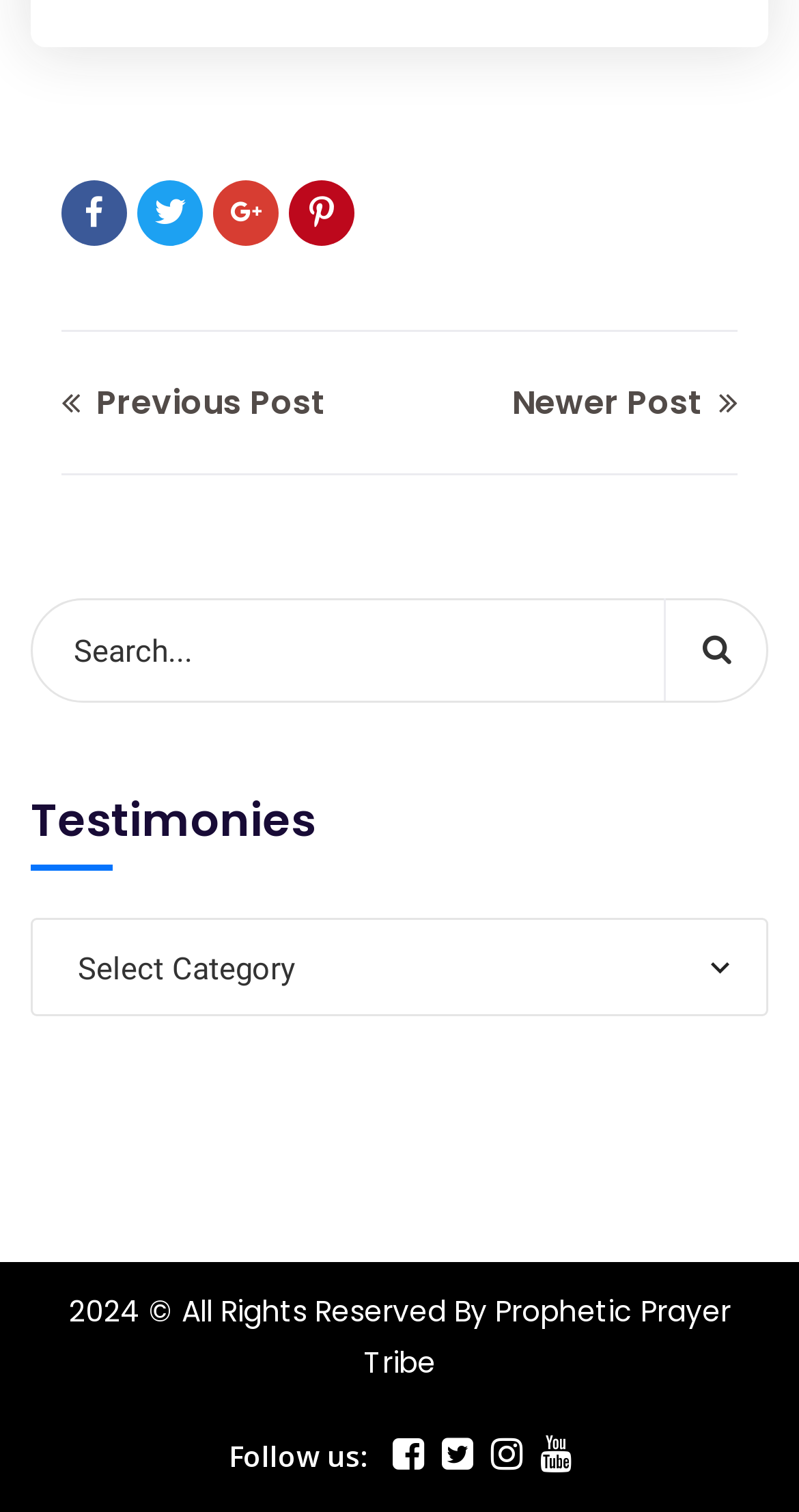Please provide the bounding box coordinates for the UI element as described: "parent_node: Follow us:". The coordinates must be four floats between 0 and 1, represented as [left, top, right, bottom].

[0.676, 0.94, 0.714, 0.984]